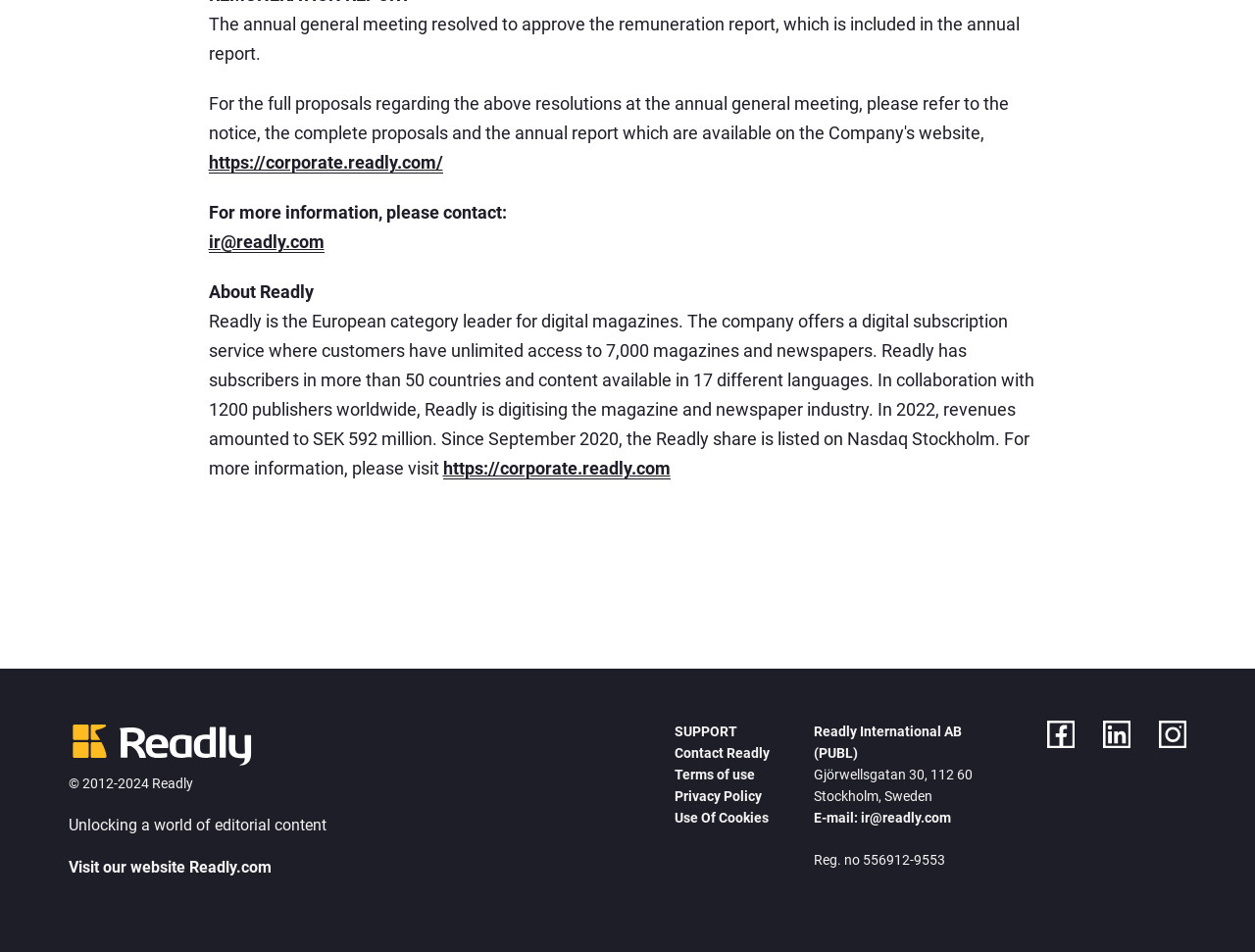Where is the company located?
Relying on the image, give a concise answer in one word or a brief phrase.

Stockholm, Sweden